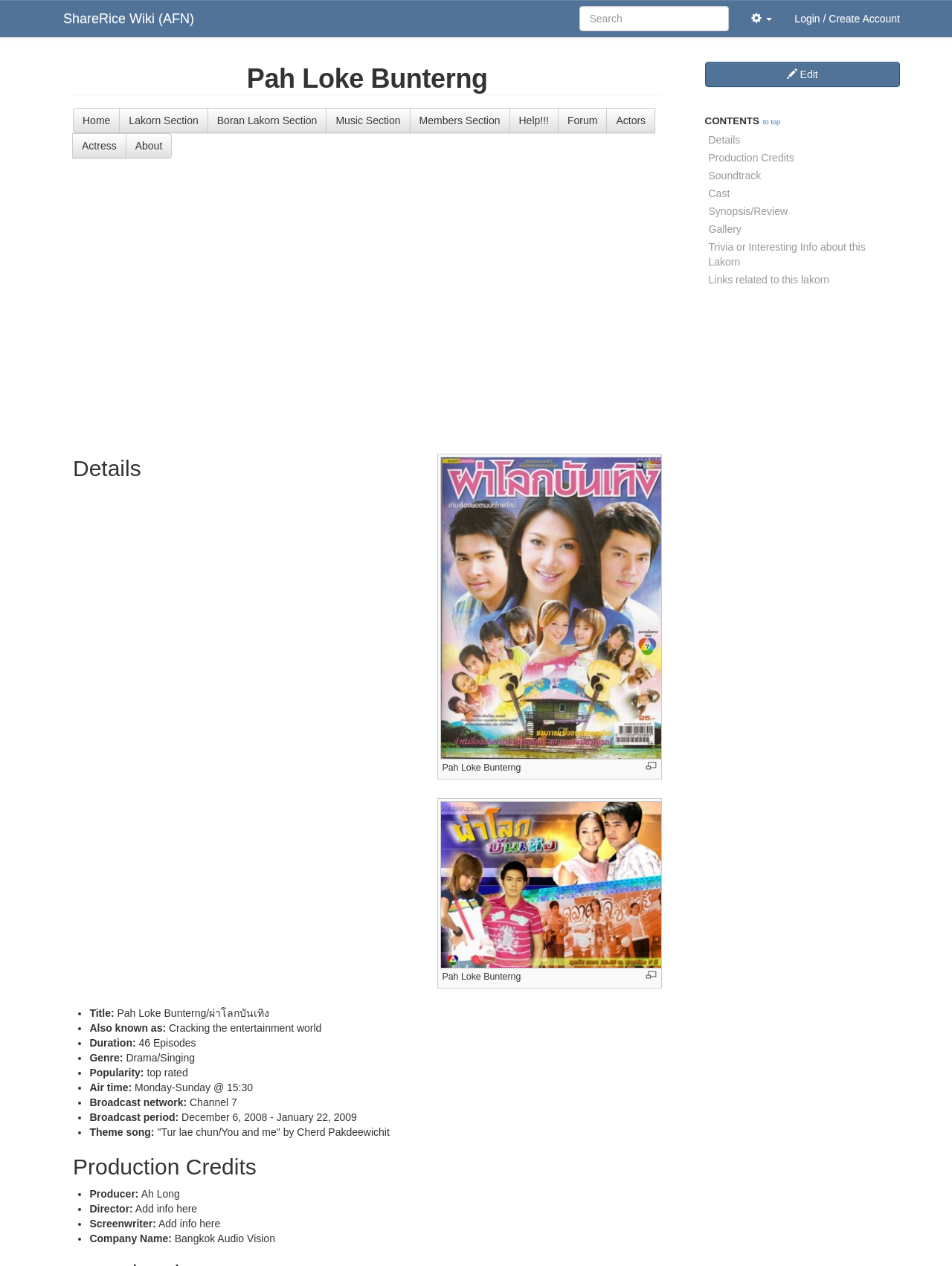Given the element description: "Home", predict the bounding box coordinates of this UI element. The coordinates must be four float numbers between 0 and 1, given as [left, top, right, bottom].

[0.077, 0.085, 0.126, 0.105]